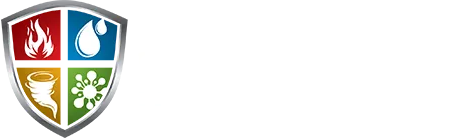What color is used to symbolize fire damage?
Please give a detailed answer to the question using the information shown in the image.

The vibrant color red is used to symbolize fire damage in the shield logo of Great Lakes Contracting Services, which is one of the four quadrants representing different aspects of restoration services.